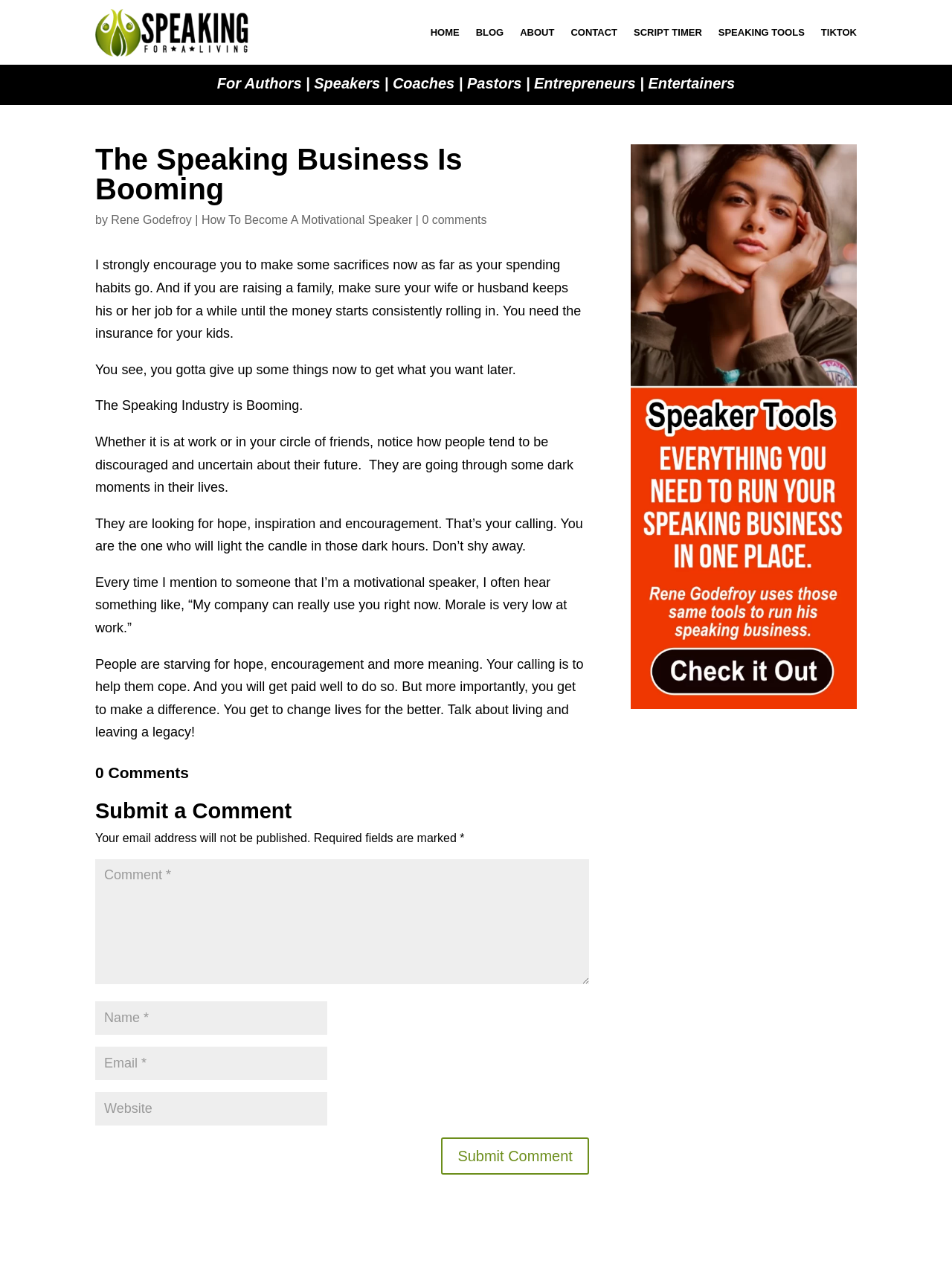Kindly determine the bounding box coordinates for the clickable area to achieve the given instruction: "Click the SCRIPT TIMER link".

[0.666, 0.003, 0.737, 0.048]